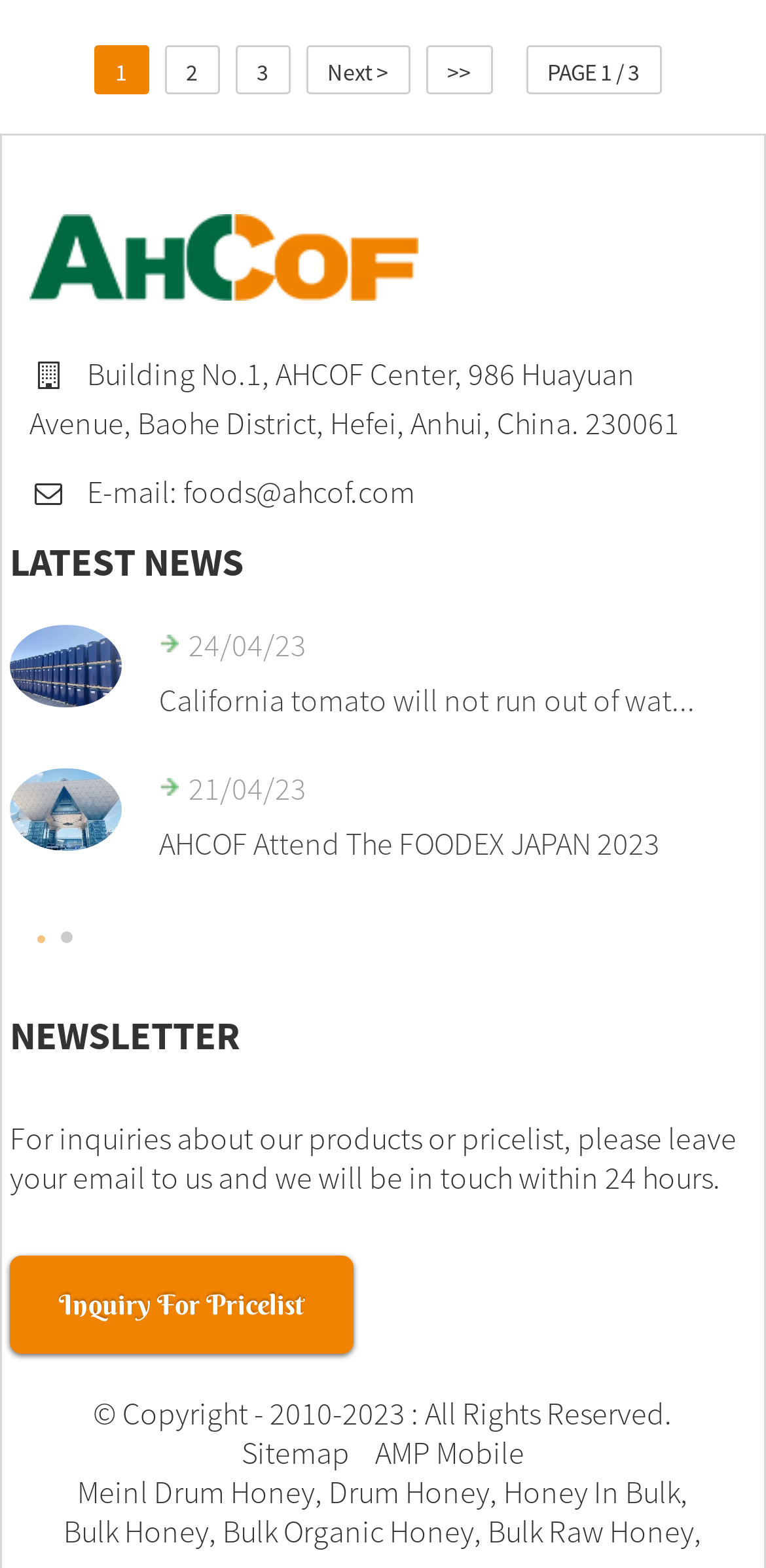What is the topic of the latest news?
Please give a detailed answer to the question using the information shown in the image.

I found the topic of the latest news by looking at the title of the first news article, which is 'California tomato will not run out of water in 2023'. This indicates that the topic of the latest news is related to California tomatoes.